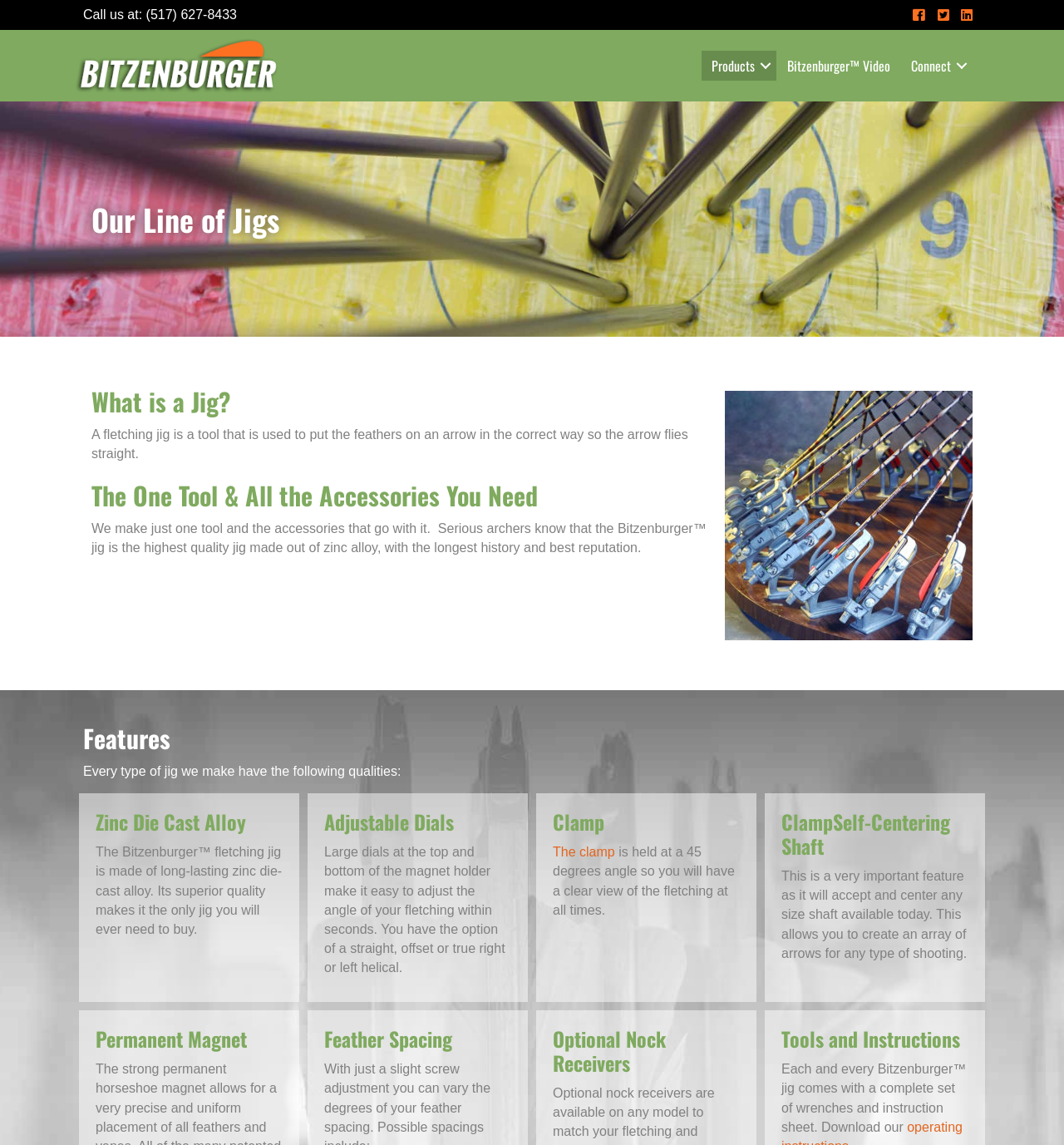What is the function of the adjustable dials?
Respond to the question with a well-detailed and thorough answer.

I found the answer by looking at the heading element 'Adjustable Dials' and its corresponding StaticText element which describes the function of the adjustable dials. The text mentions that the large dials at the top and bottom of the magnet holder make it easy to adjust the angle of your fletching within seconds.